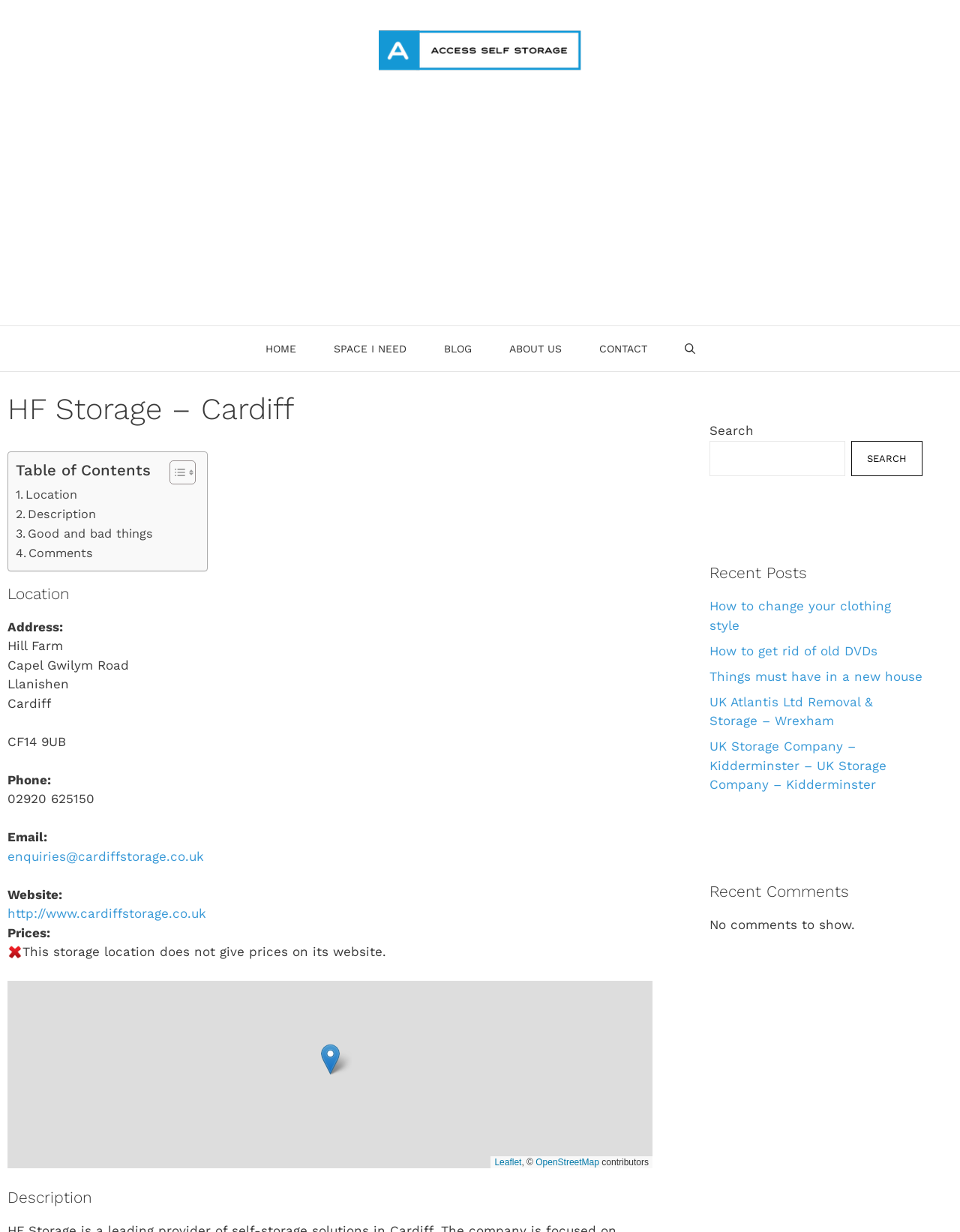Identify the bounding box coordinates of the section to be clicked to complete the task described by the following instruction: "Get the contact email". The coordinates should be four float numbers between 0 and 1, formatted as [left, top, right, bottom].

[0.008, 0.689, 0.212, 0.701]